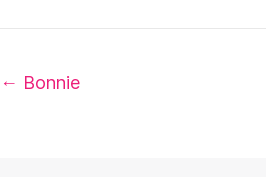Provide a brief response to the question below using a single word or phrase: 
What type of pet is being promoted for adoption?

Beagle